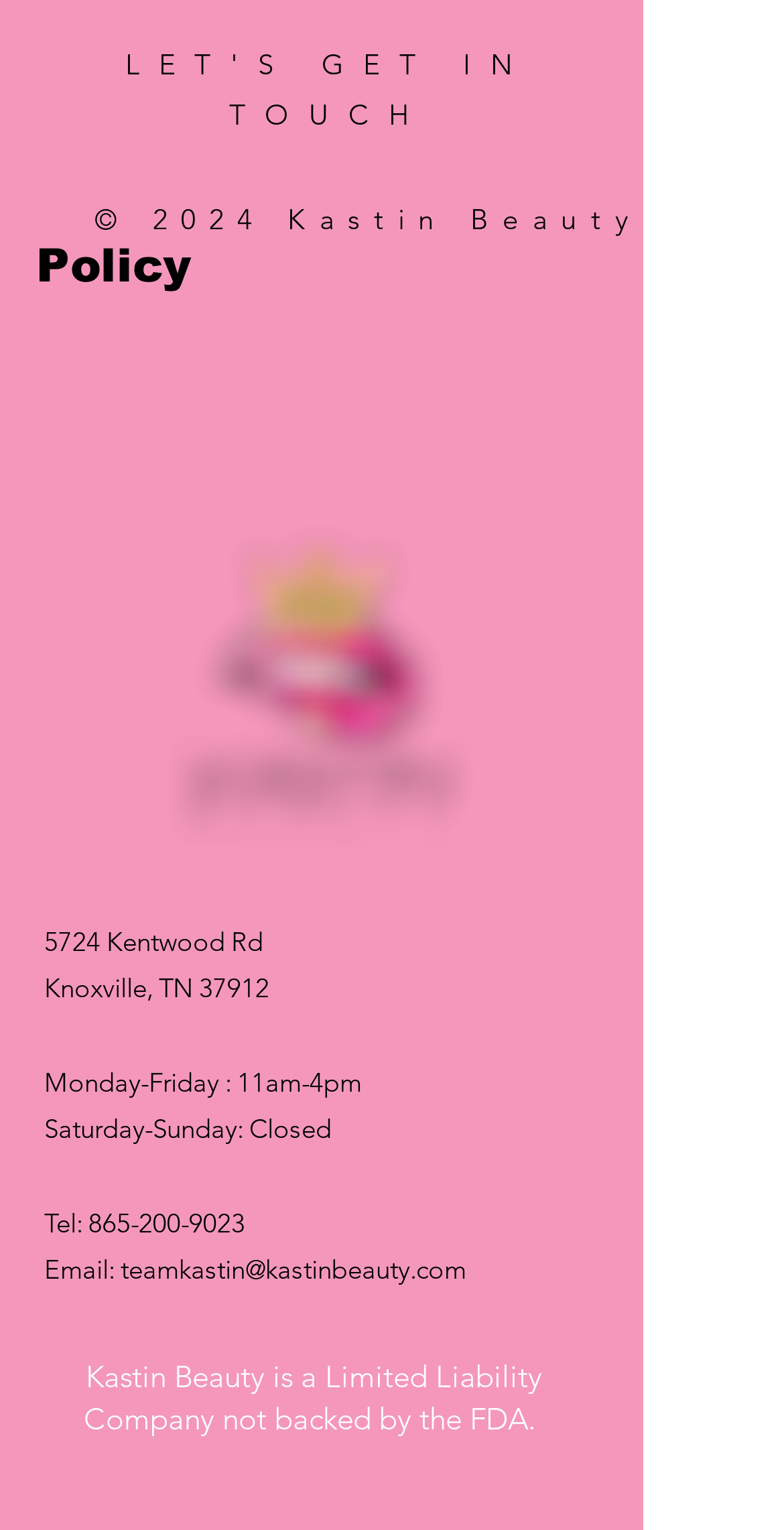From the webpage screenshot, predict the bounding box of the UI element that matches this description: "Shipping & Returns".

[0.051, 0.125, 0.462, 0.154]